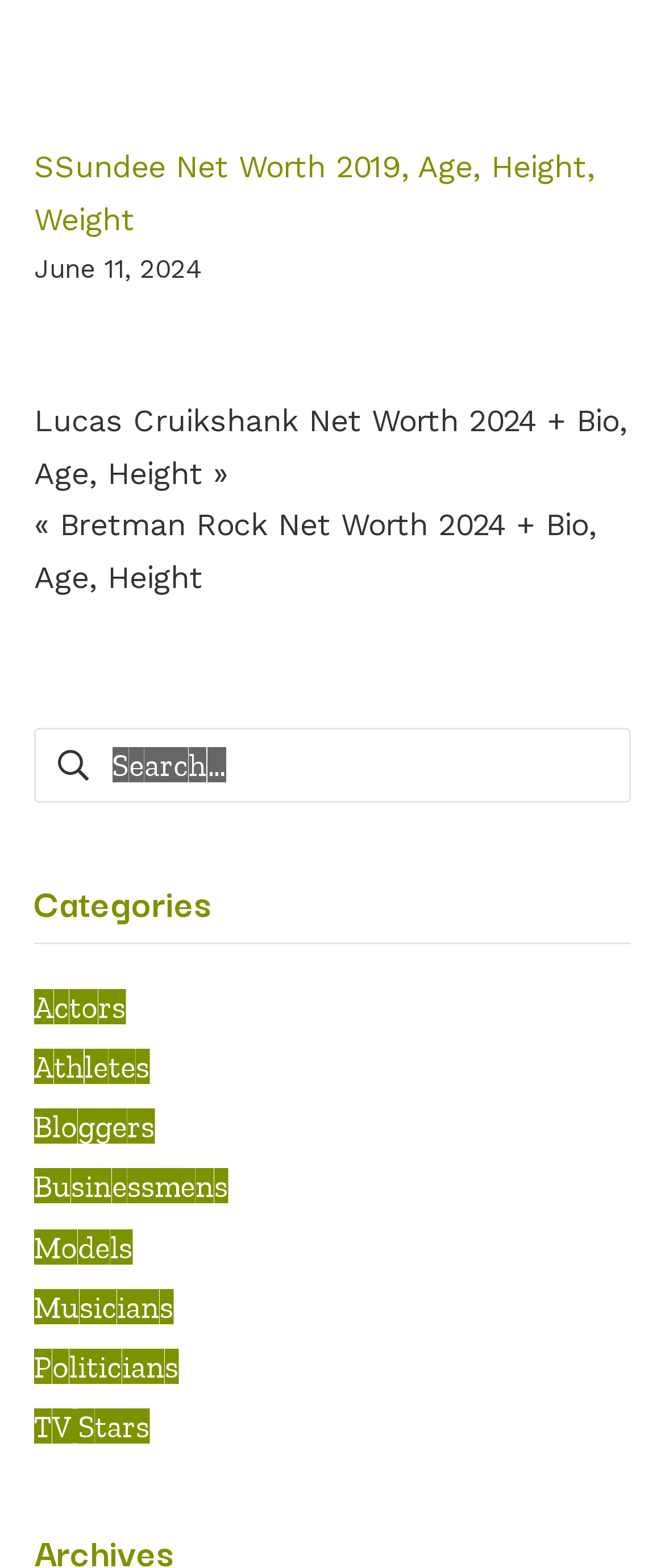Determine the bounding box coordinates of the clickable element necessary to fulfill the instruction: "Navigate to the previous post". Provide the coordinates as four float numbers within the 0 to 1 range, i.e., [left, top, right, bottom].

[0.051, 0.323, 0.897, 0.379]